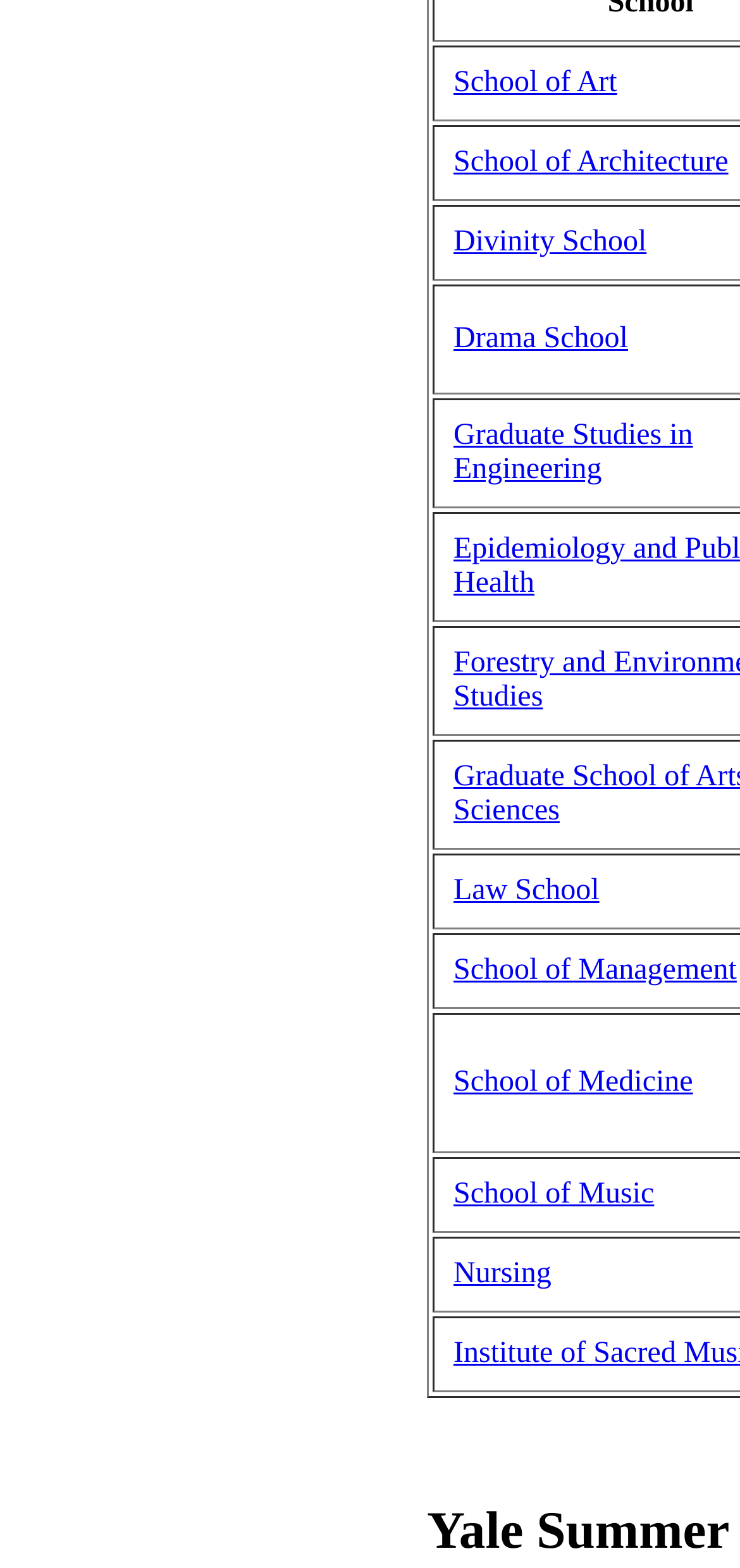Respond to the question with just a single word or phrase: 
How many schools are listed?

9